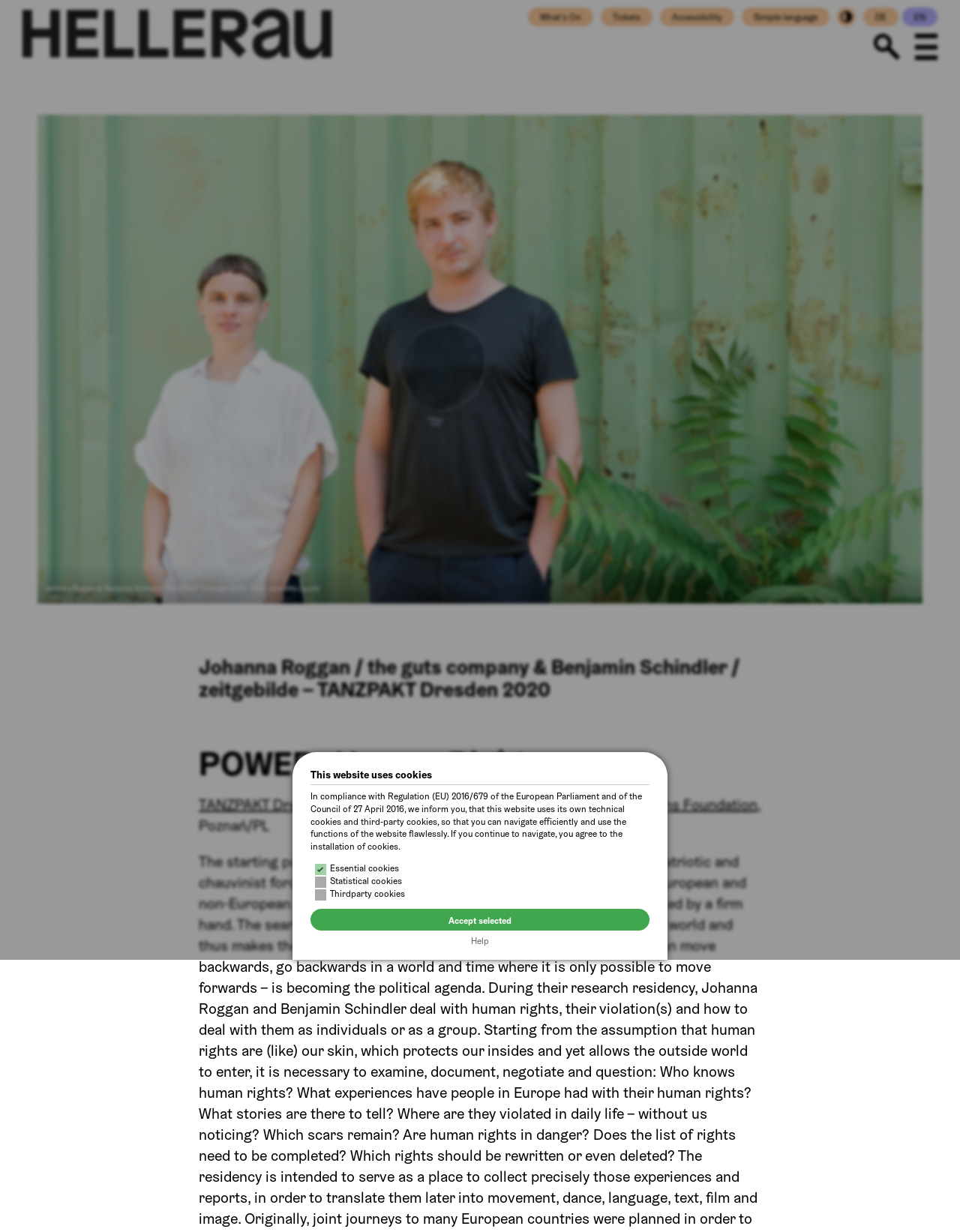Please identify the bounding box coordinates of the element on the webpage that should be clicked to follow this instruction: "Click on the image". The bounding box coordinates should be given as four float numbers between 0 and 1, formatted as [left, top, right, bottom].

[0.039, 0.116, 0.961, 0.512]